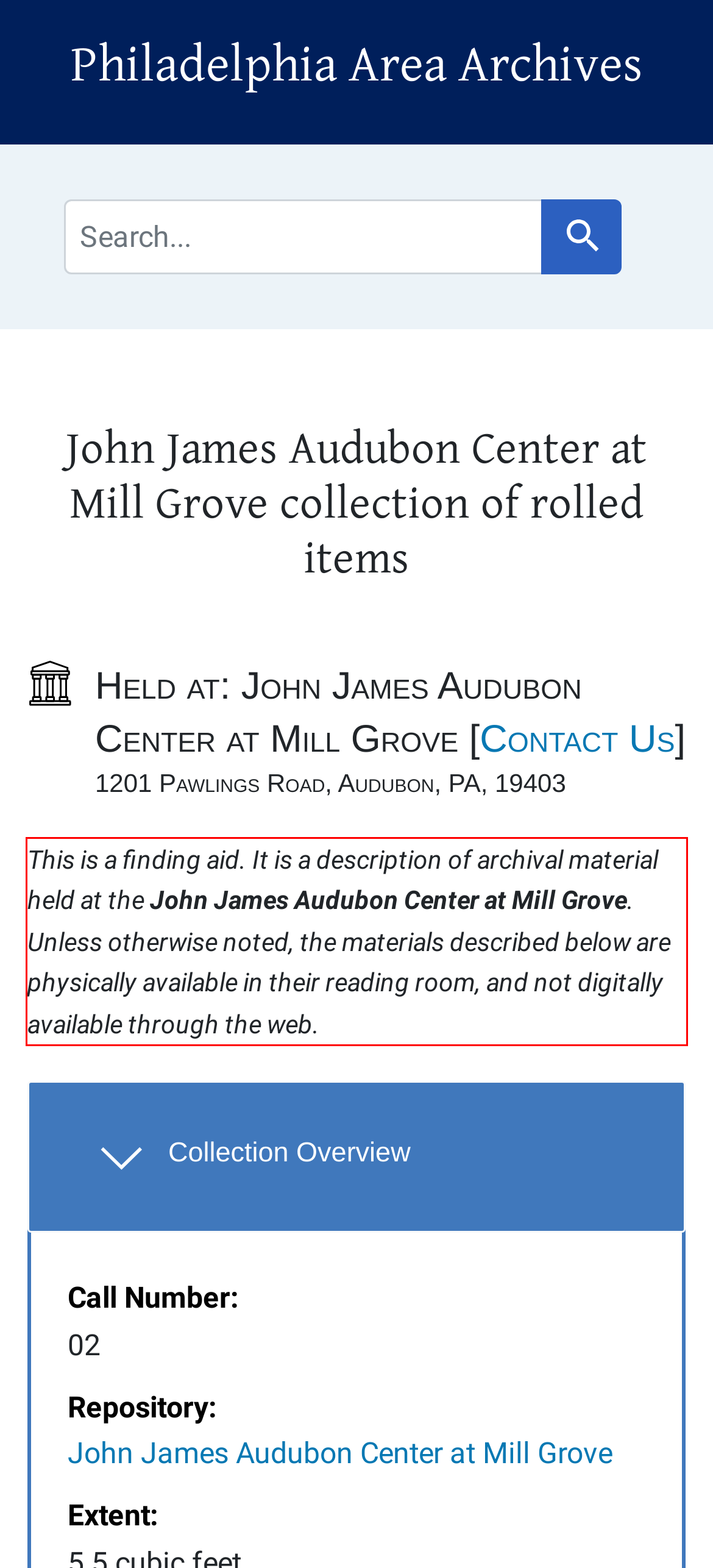Please identify the text within the red rectangular bounding box in the provided webpage screenshot.

This is a finding aid. It is a description of archival material held at the John James Audubon Center at Mill Grove. Unless otherwise noted, the materials described below are physically available in their reading room, and not digitally available through the web.